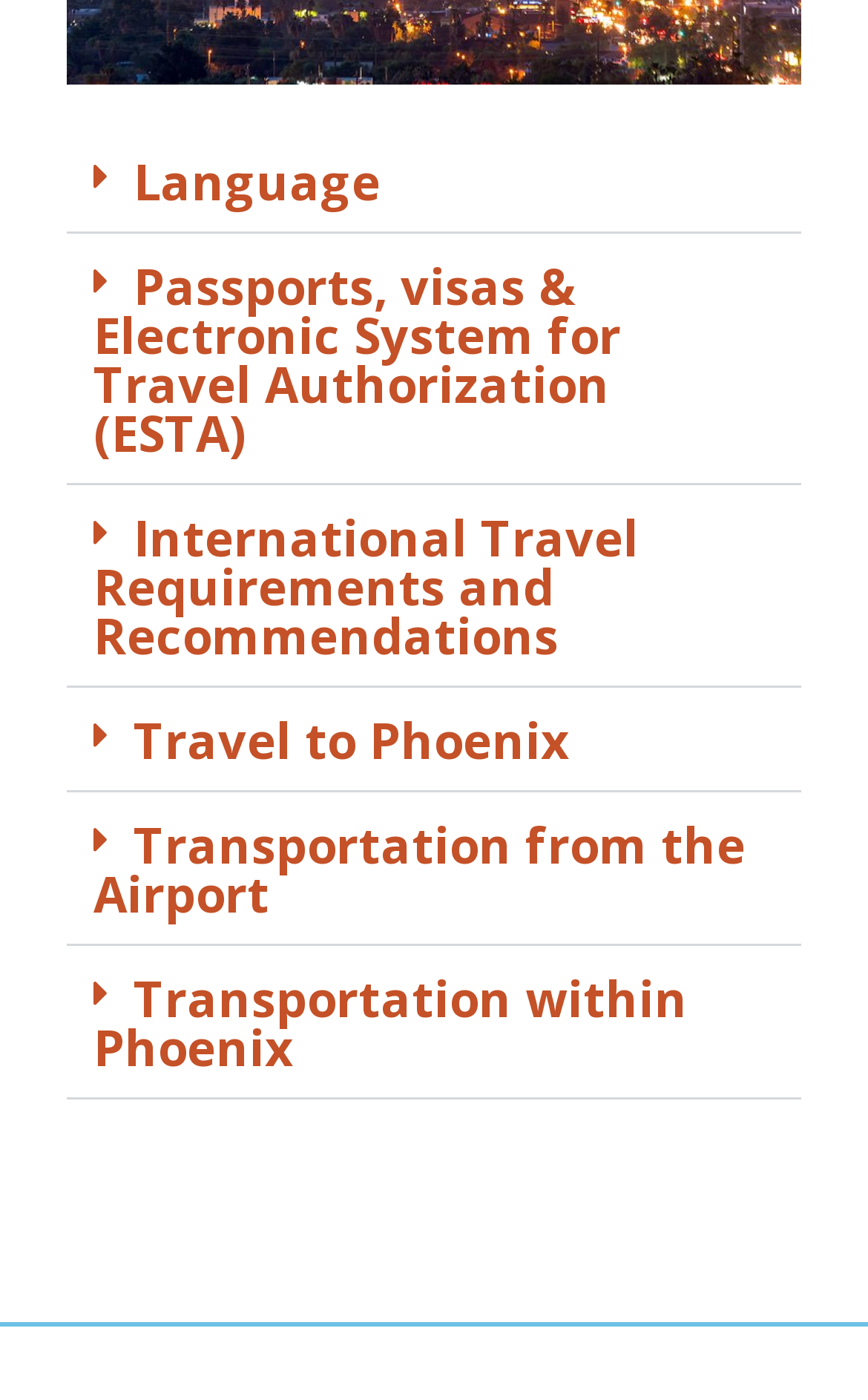Specify the bounding box coordinates of the element's area that should be clicked to execute the given instruction: "Select Language". The coordinates should be four float numbers between 0 and 1, i.e., [left, top, right, bottom].

[0.077, 0.091, 0.923, 0.166]